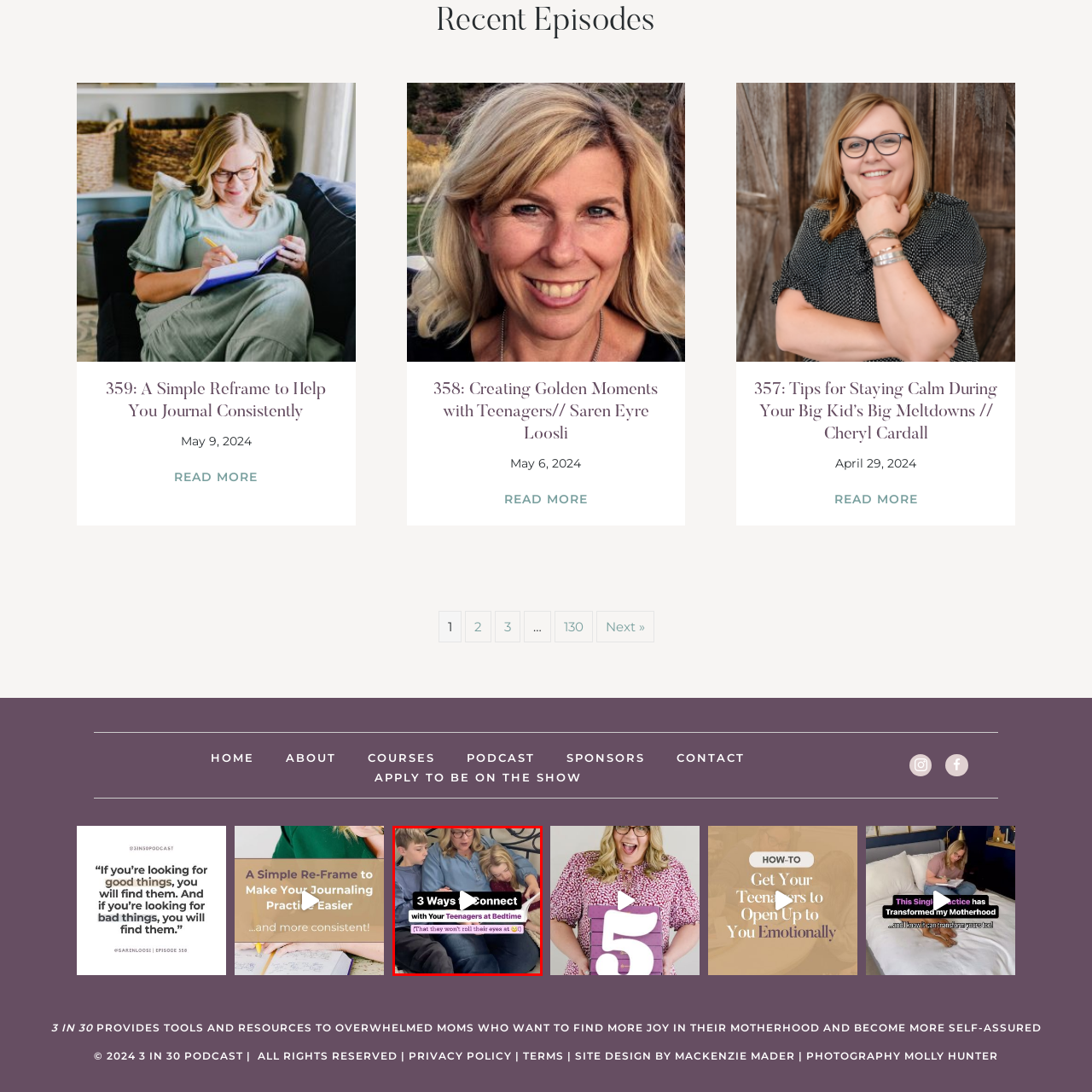Elaborate on the scene depicted inside the red bounding box.

In this heartwarming scene, a mother engages with her two children during bedtime, fostering connection through shared moments. The image supports the theme "3 Ways to Connect with Your Teenagers at Bedtime," highlighting practical strategies for building strong relationships that teens will appreciate rather than resist. The cozy atmosphere suggests an intimate time for engagement, offering a contrast to the typical challenges families face at this stage of life. The message emphasizes the importance of intentional interactions, showcasing how parents can maintain meaningful connections with their growing kids.